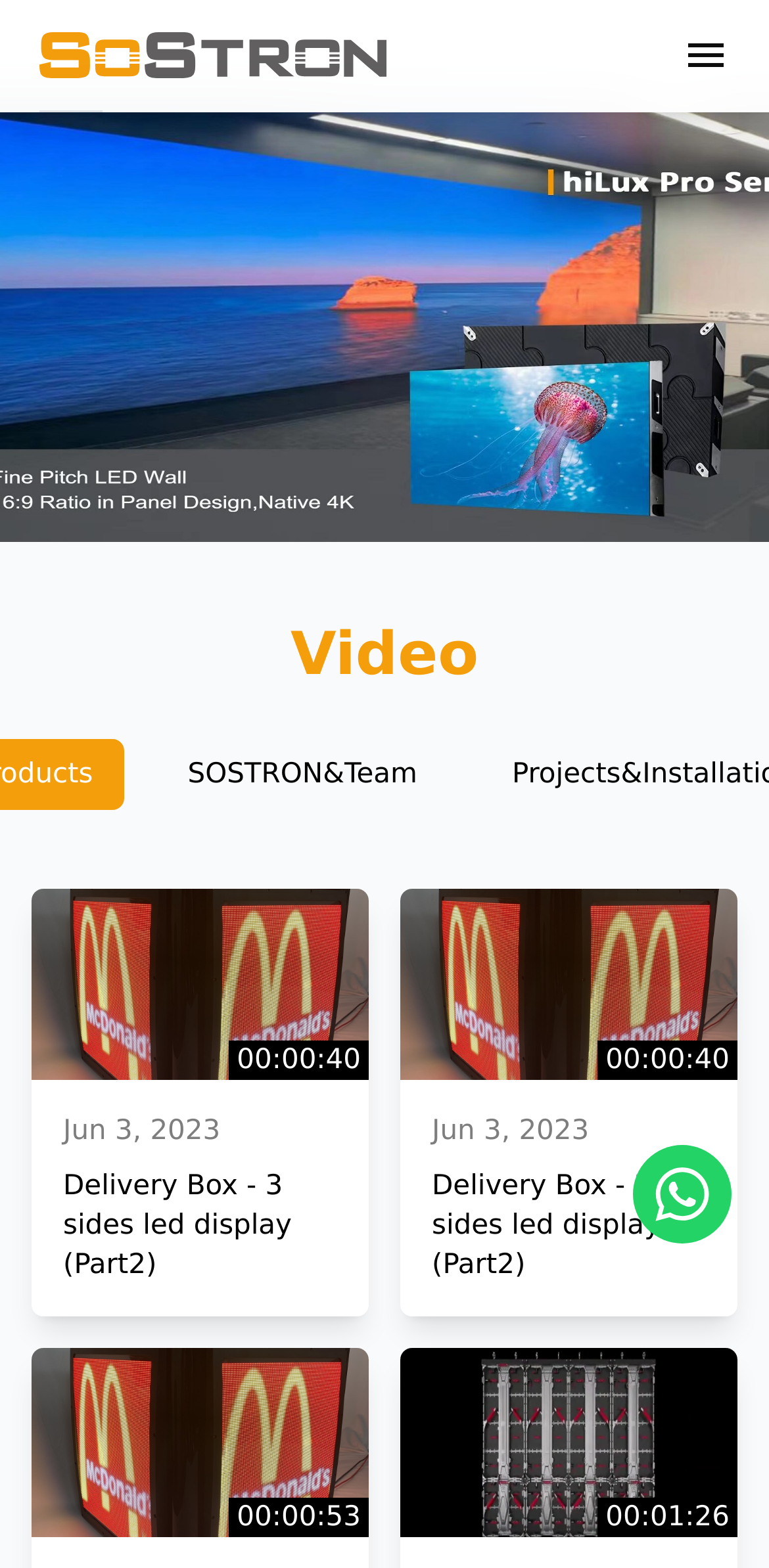How many video wall links are there?
Refer to the image and give a detailed answer to the question.

There are 5 links related to 'Led video wall' on the webpage, which can be found by examining the link elements with the text 'Led video wall'.